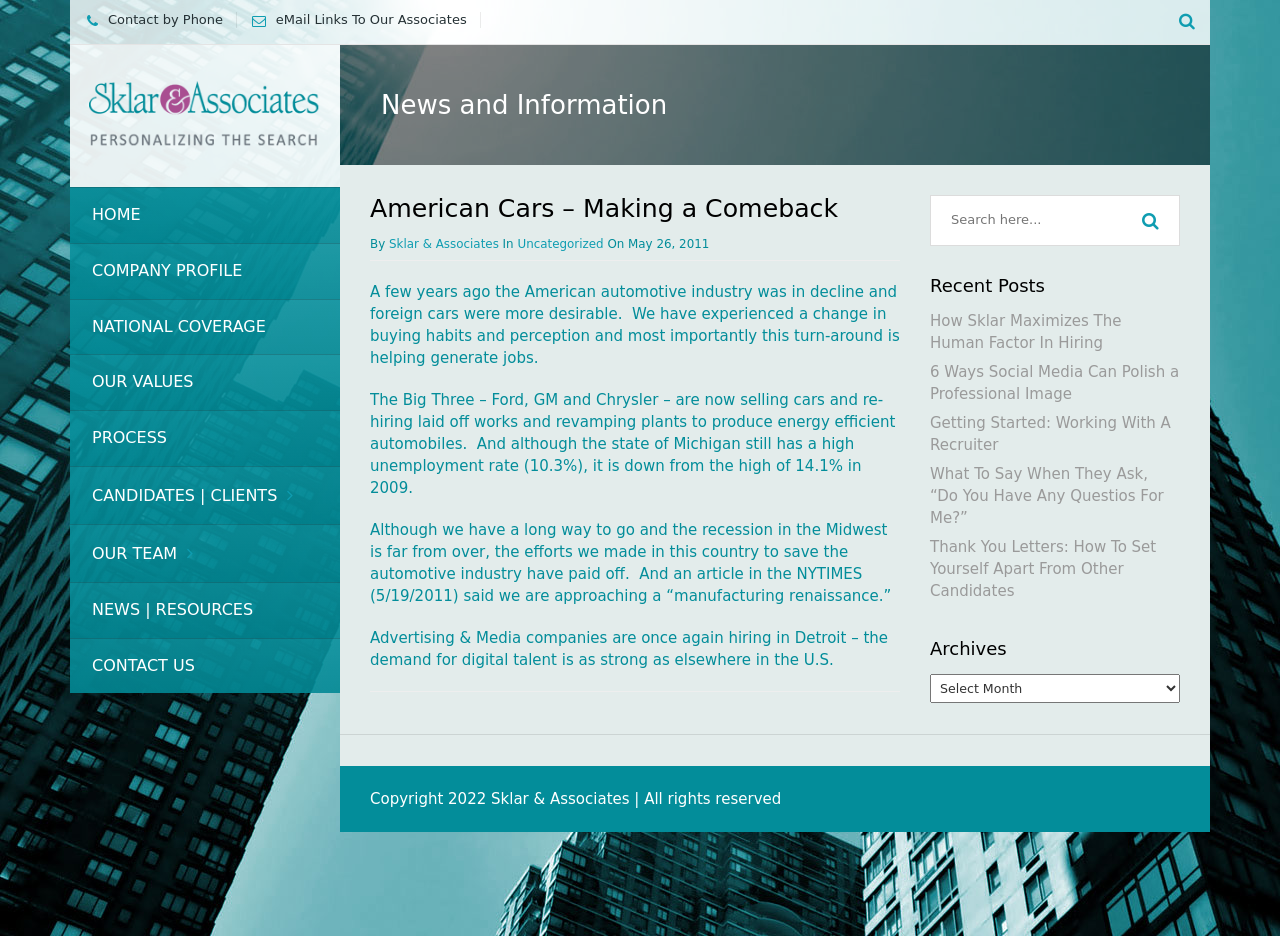Provide a thorough summary of the webpage.

The webpage is about American cars making a comeback, with a focus on the automotive industry's recovery and its impact on job creation. At the top left, there is a contact information section with links to phone and email contacts. Next to it, there is a search box and a link to the Sklarsearch website. 

Below the contact section, there is a navigation menu with links to various pages, including HOME, COMPANY PROFILE, NATIONAL COVERAGE, and more. 

The main content of the webpage is an article titled "American Cars – Making a Comeback" with a heading and a brief description. The article discusses how the American automotive industry has recovered from its decline, with the Big Three (Ford, GM, and Chrysler) selling cars and rehiring laid-off workers. It also mentions the positive impact on job creation and the economy.

The article is divided into paragraphs, with a horizontal separator line between each section. There are five paragraphs in total, discussing the industry's recovery, the efforts to save the automotive industry, and the growth of digital talent in Detroit.

On the right side of the webpage, there is a search box and a button with a magnifying glass icon. Below it, there is a section titled "Recent Posts" with links to five articles, including "How Sklar Maximizes The Human Factor In Hiring" and "6 Ways Social Media Can Polish a Professional Image". 

Further down, there is a section titled "Archives" with a combobox to select archives. At the bottom of the webpage, there is a copyright notice with the year 2022 and the name Sklar & Associates.